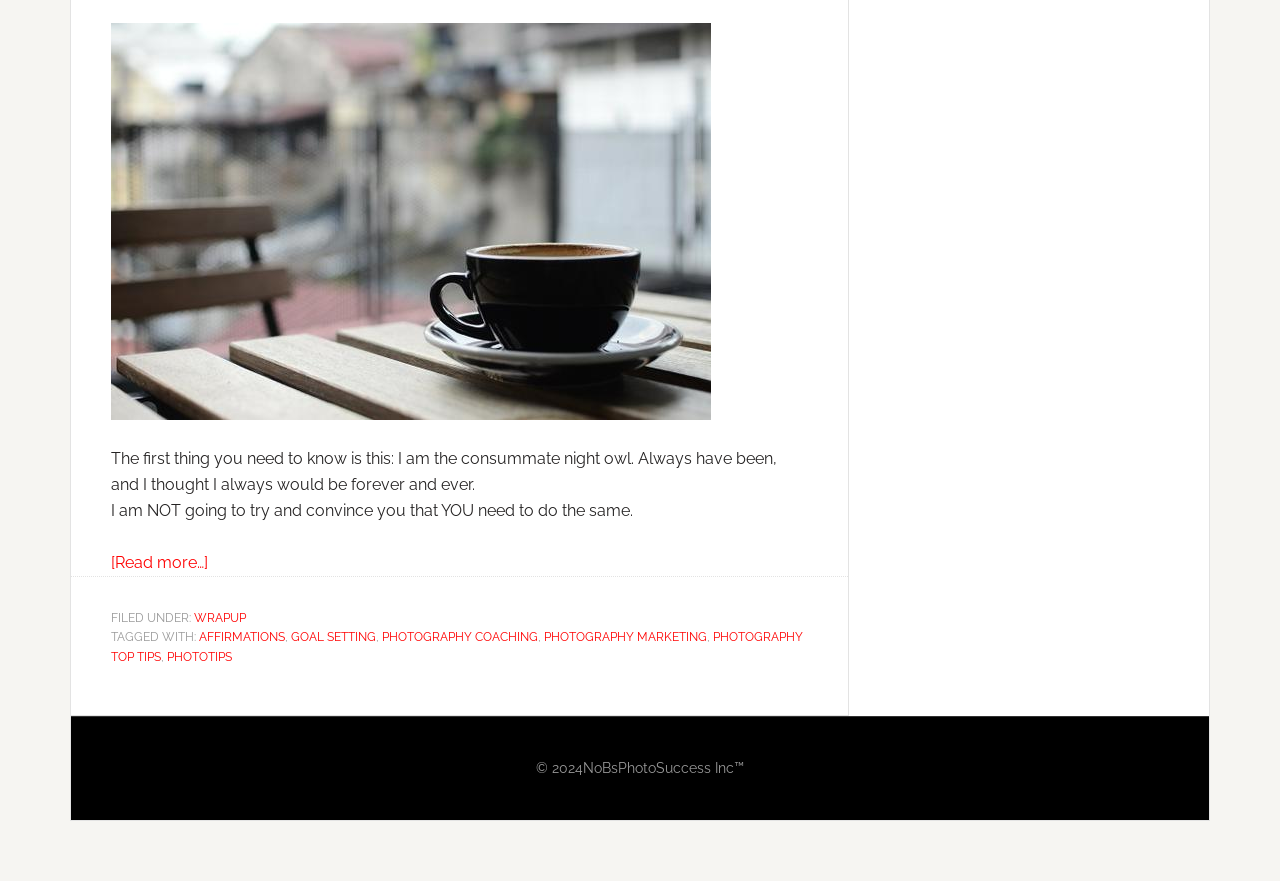Given the description of a UI element: "photography top tips", identify the bounding box coordinates of the matching element in the webpage screenshot.

[0.087, 0.715, 0.627, 0.753]